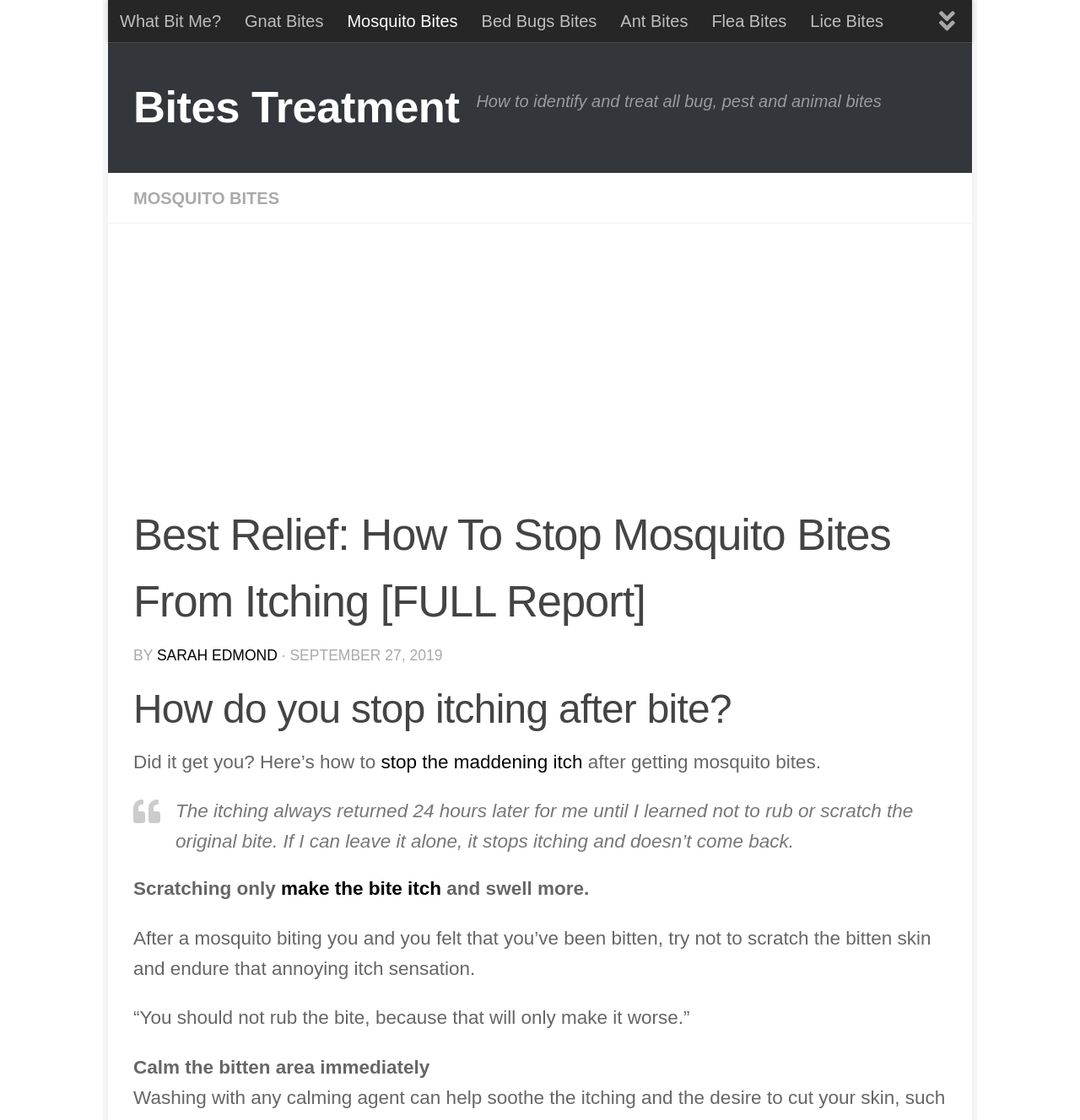Provide the bounding box coordinates, formatted as (top-left x, top-left y, bottom-right x, bottom-right y), with all values being floating point numbers between 0 and 1. Identify the bounding box of the UI element that matches the description: Snake Bites

[0.28, 0.038, 0.385, 0.075]